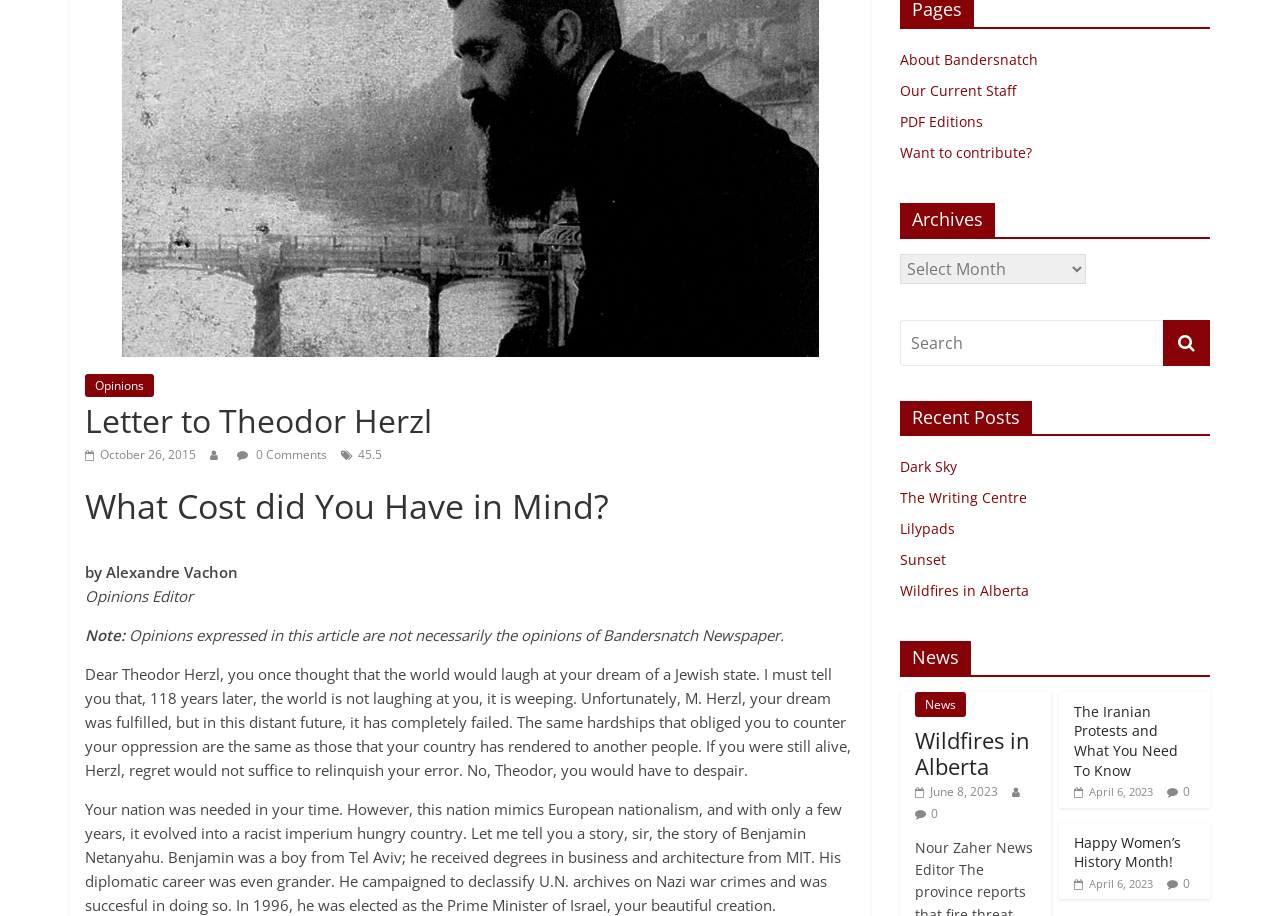Based on the provided description, "parent_node: ×", find the bounding box of the corresponding UI element in the screenshot.

None